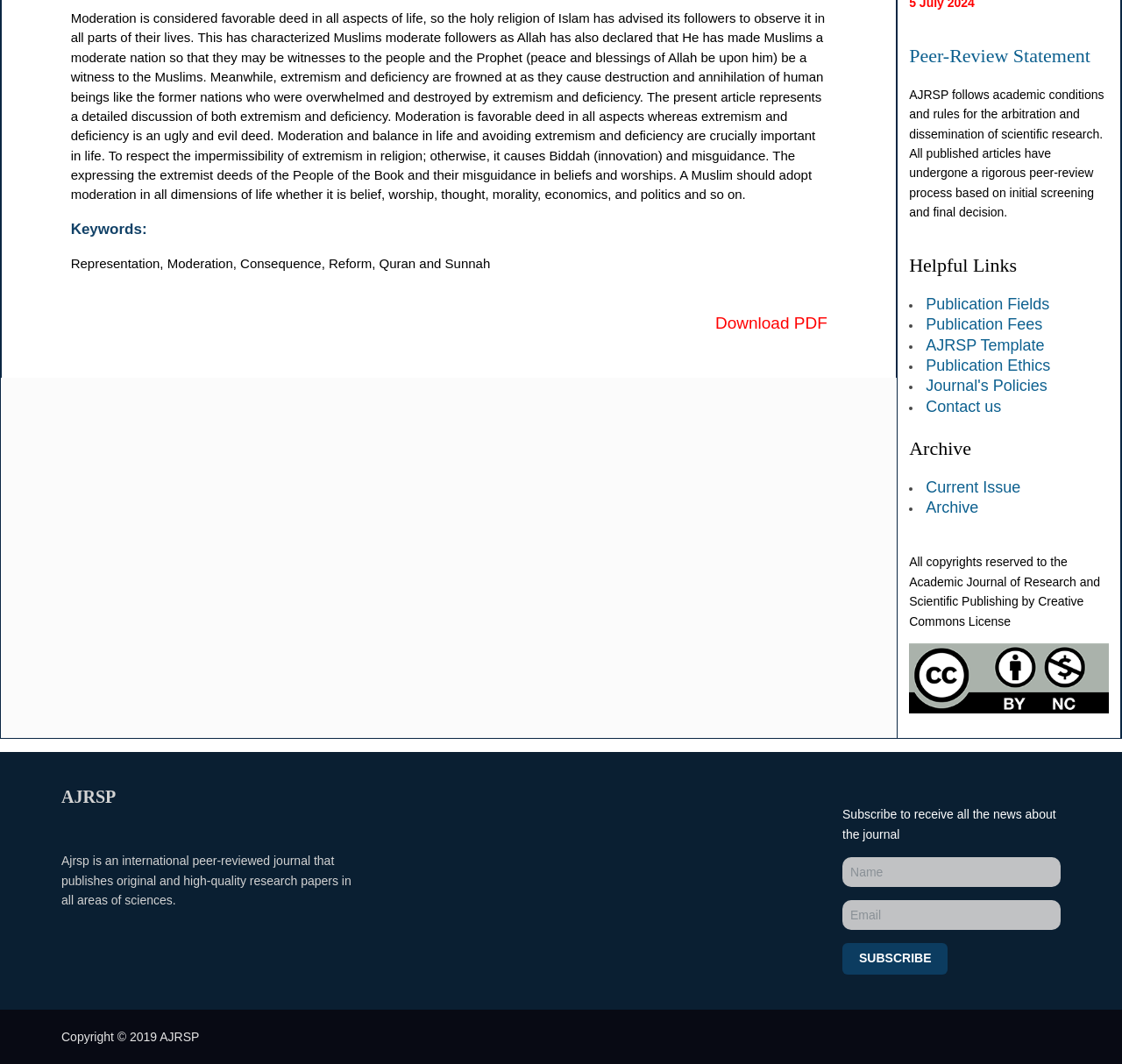Highlight the bounding box of the UI element that corresponds to this description: "Contact Info".

None